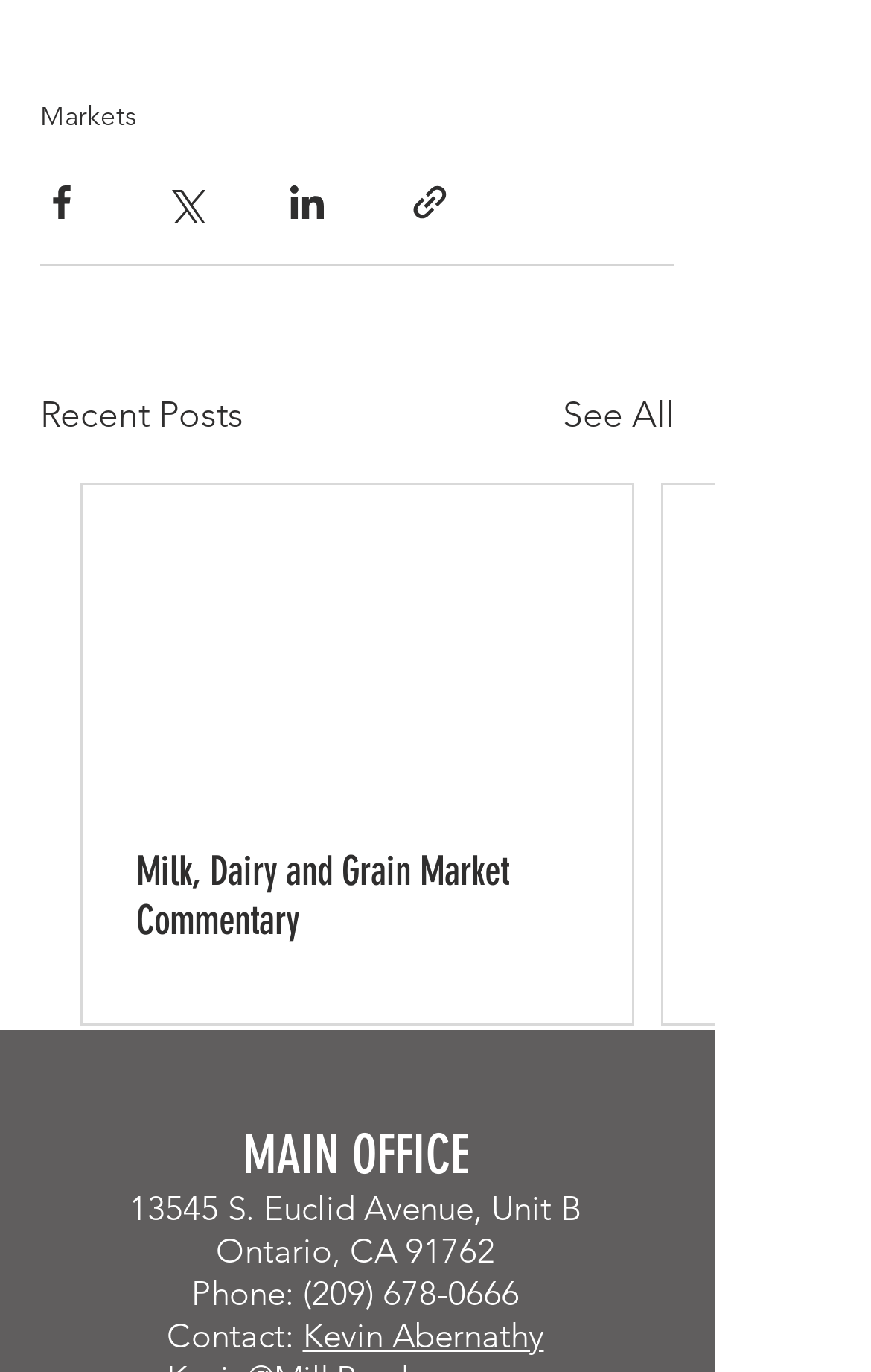Show the bounding box coordinates of the element that should be clicked to complete the task: "View the latest article about Airfarebooking".

None